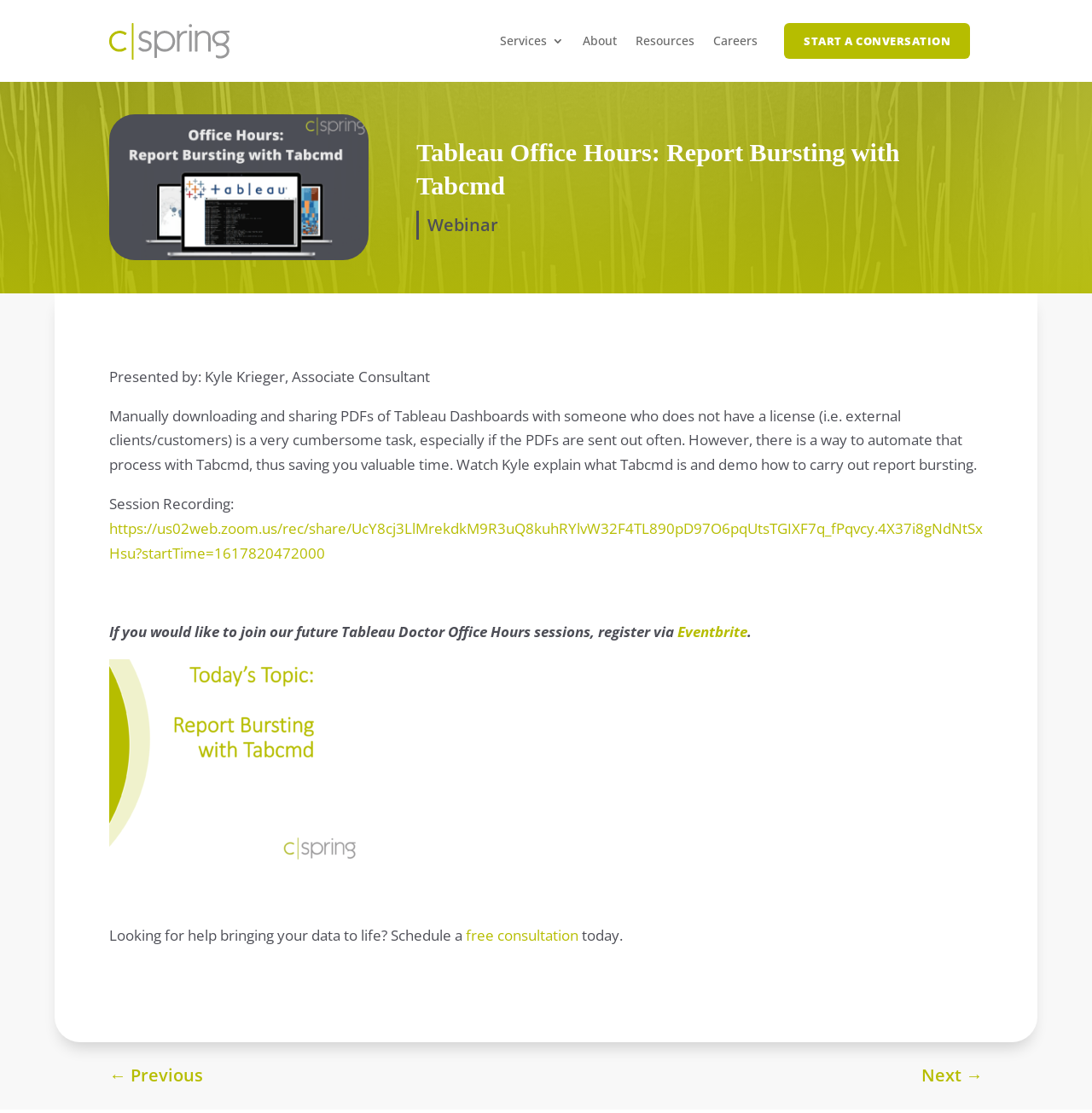Find and generate the main title of the webpage.

Tableau Office Hours: Report Bursting with Tabcmd